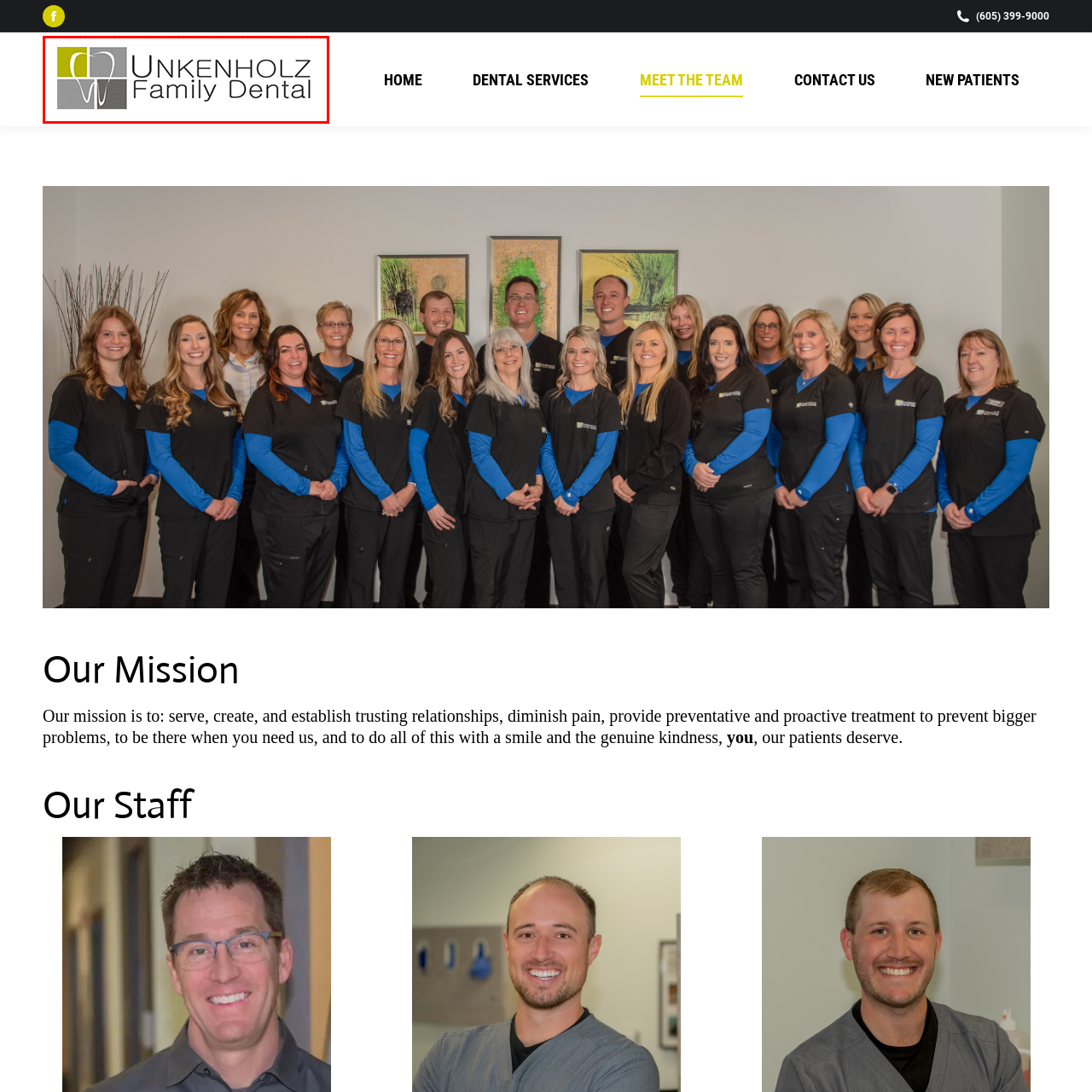Where is the dental practice located?
Observe the image inside the red-bordered box and offer a detailed answer based on the visual details you find.

The dental practice, Unkenholz Family Dental, is located in Rapid City, South Dakota, as mentioned in the logo description.